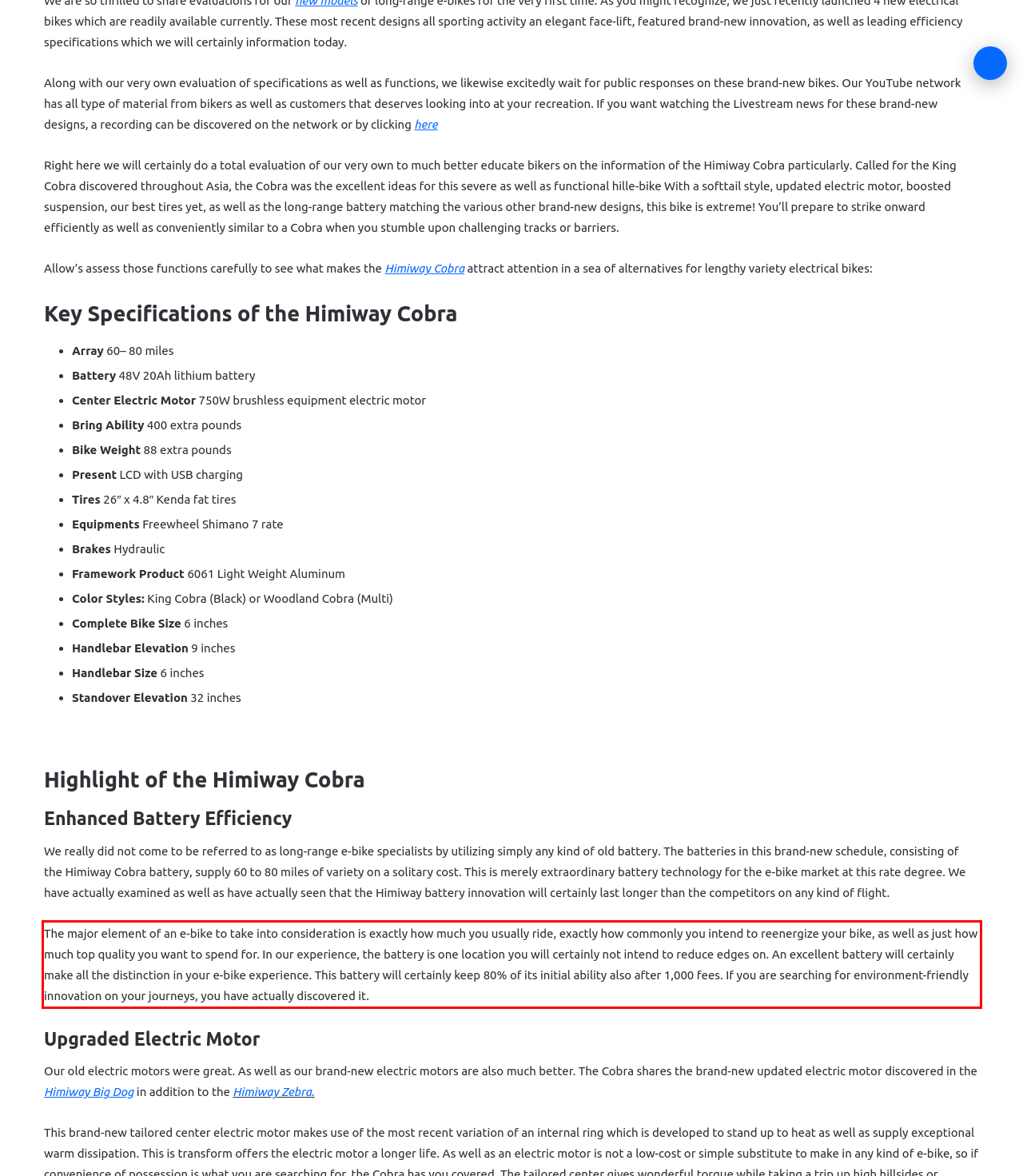There is a UI element on the webpage screenshot marked by a red bounding box. Extract and generate the text content from within this red box.

The major element of an e-bike to take into consideration is exactly how much you usually ride, exactly how commonly you intend to reenergize your bike, as well as just how much top quality you want to spend for. In our experience, the battery is one location you will certainly not intend to reduce edges on. An excellent battery will certainly make all the distinction in your e-bike experience. This battery will certainly keep 80% of its initial ability also after 1,000 fees. If you are searching for environment-friendly innovation on your journeys, you have actually discovered it.